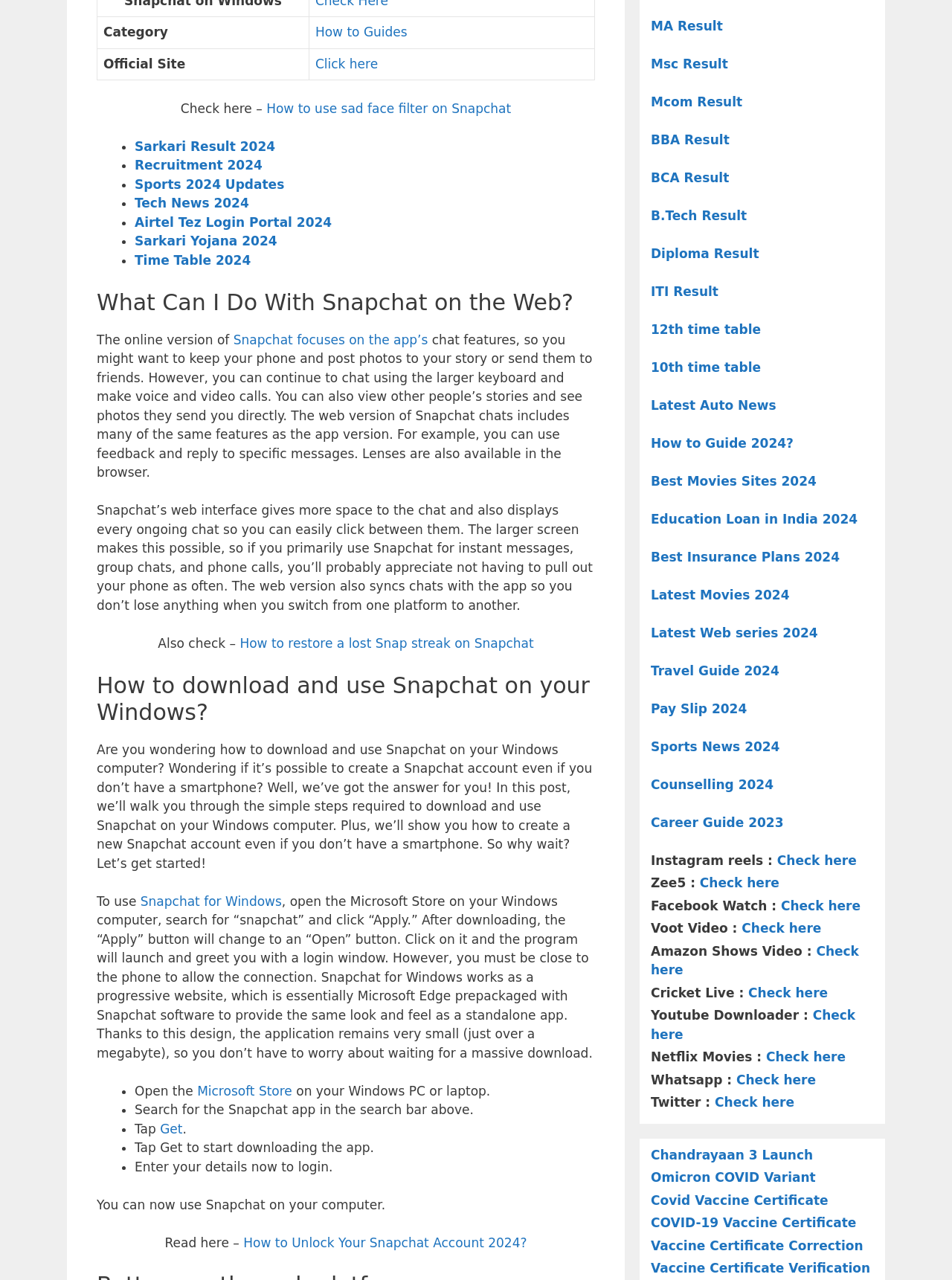Could you provide the bounding box coordinates for the portion of the screen to click to complete this instruction: "Click on How to Guides"?

[0.331, 0.019, 0.428, 0.031]